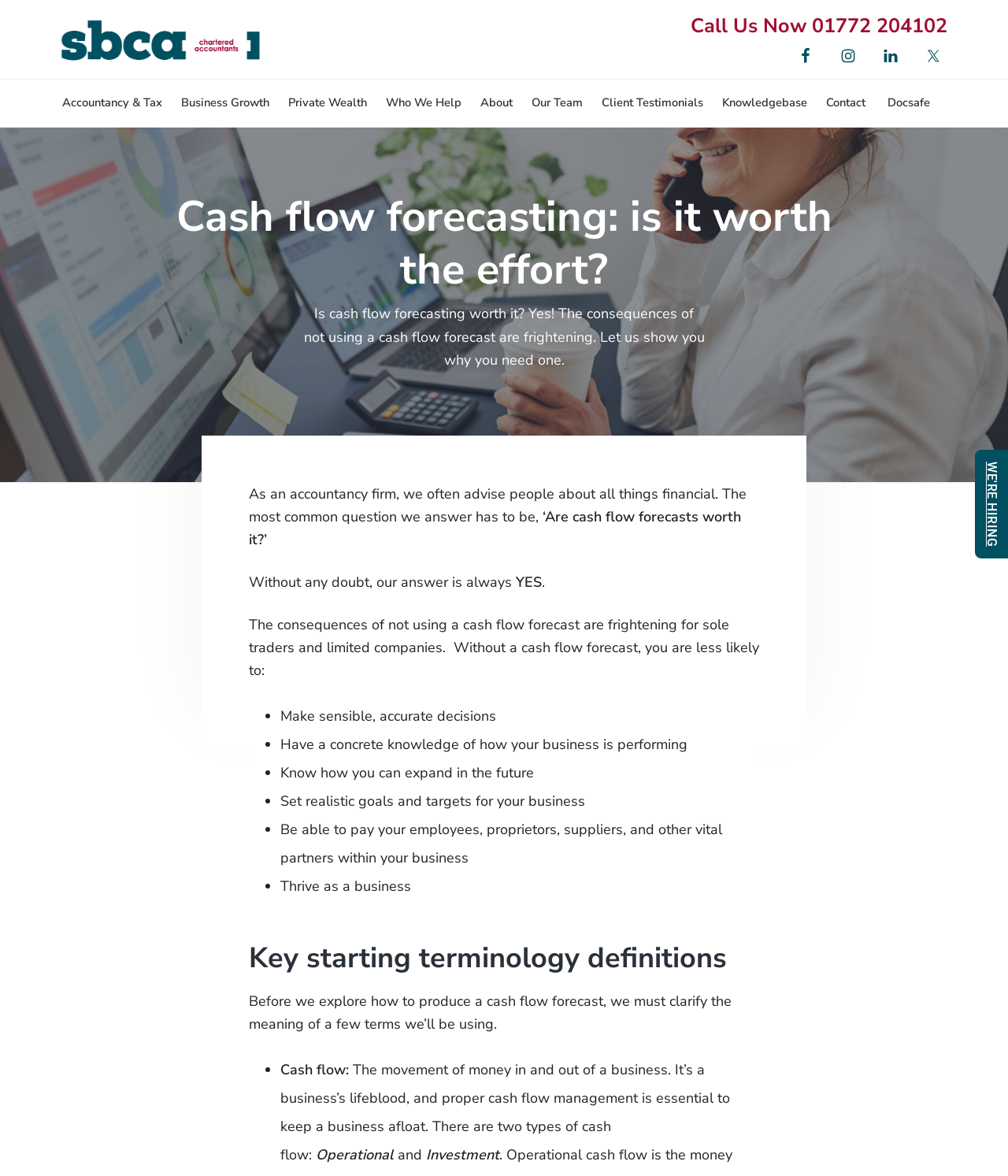Please find and give the text of the main heading on the webpage.

Cash flow forecasting: is it worth the effort?